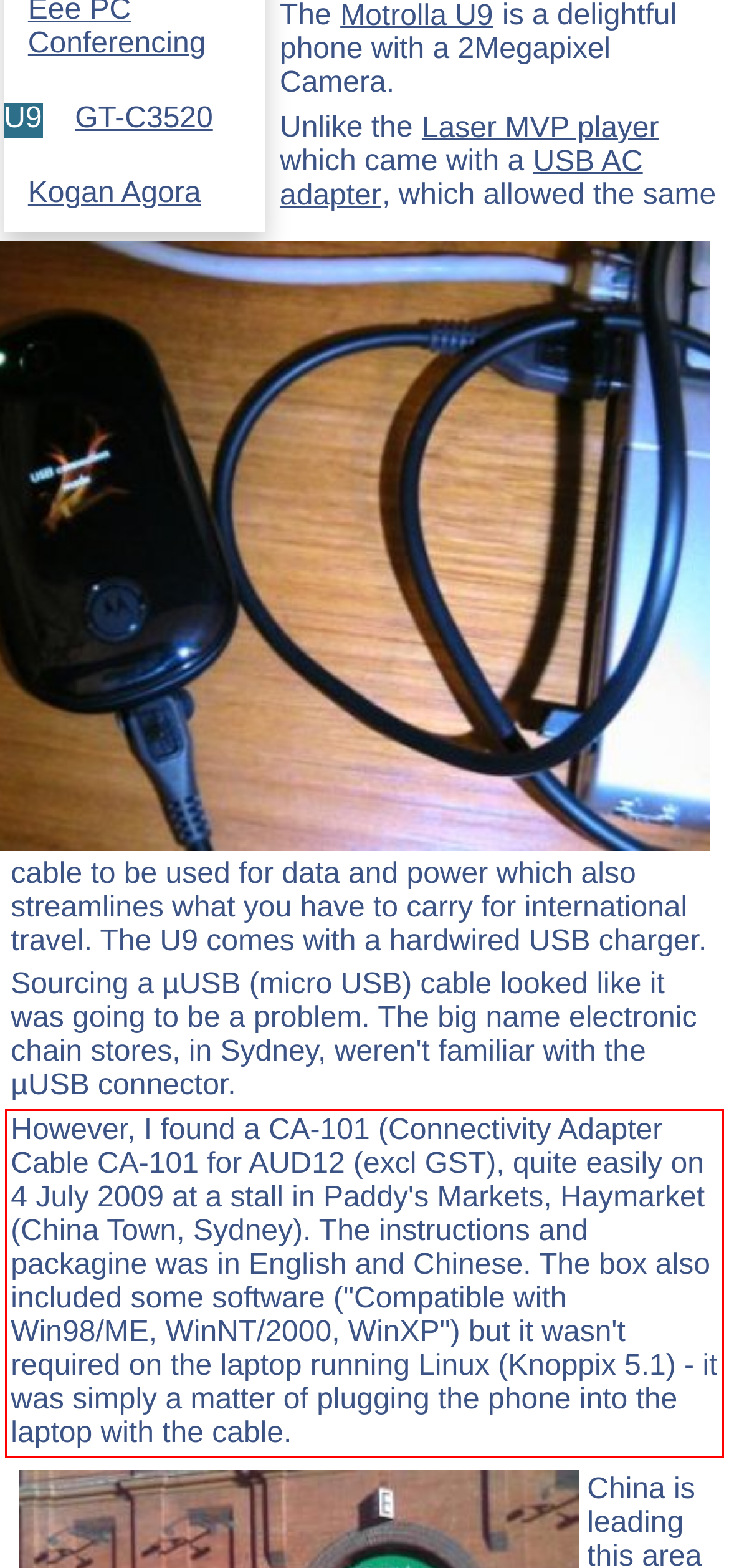You are given a screenshot with a red rectangle. Identify and extract the text within this red bounding box using OCR.

However, I found a CA-101 (Connectivity Adapter Cable CA-101 for AUD12 (excl GST), quite easily on 4 July 2009 at a stall in Paddy's Markets, Haymarket (China Town, Sydney). The instructions and packagine was in English and Chinese. The box also included some software ("Compatible with Win98/ME, WinNT/2000, WinXP") but it wasn't required on the laptop running Linux (Knoppix 5.1) - it was simply a matter of plugging the phone into the laptop with the cable.